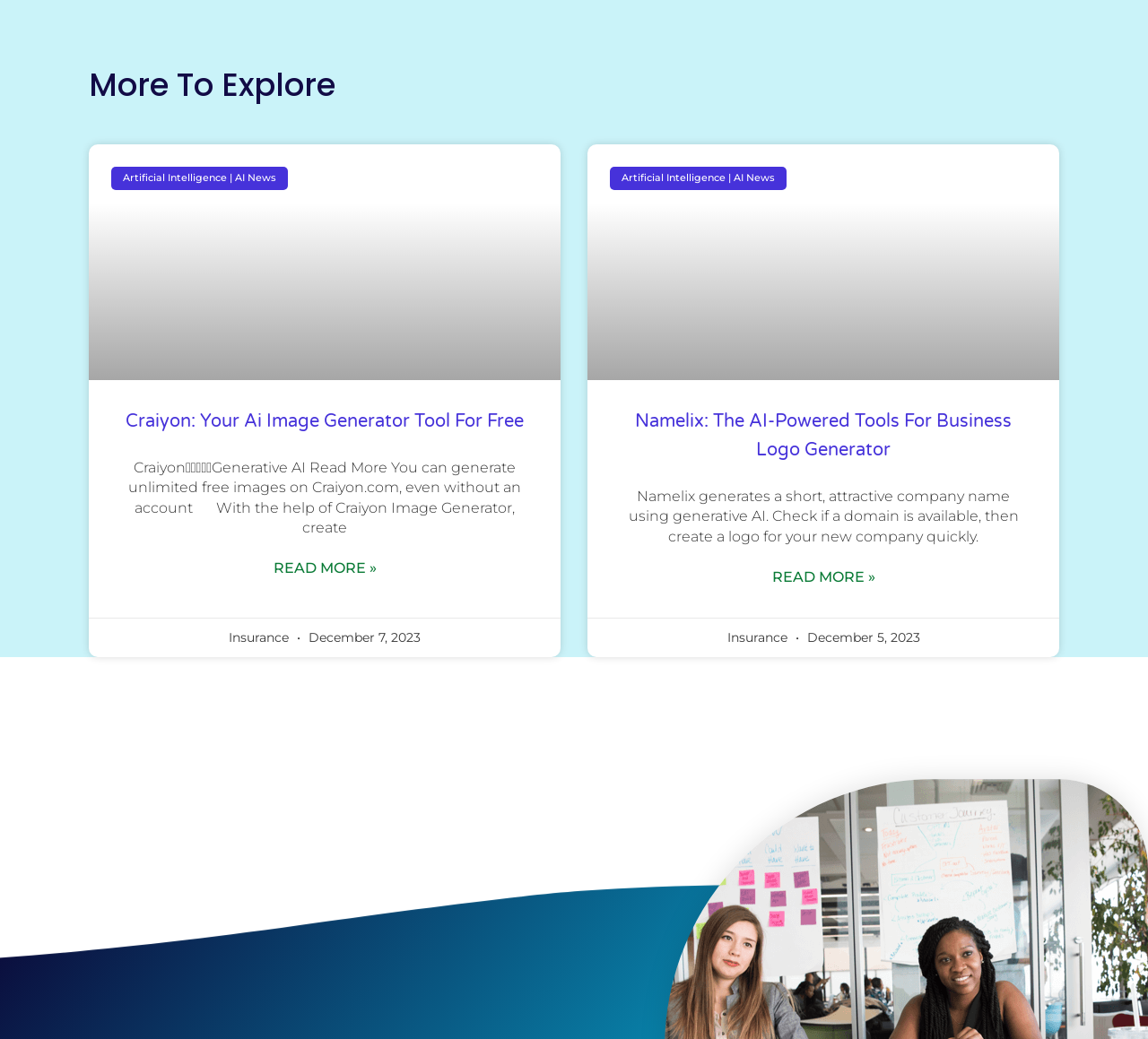What is the date of the second article?
Using the visual information, respond with a single word or phrase.

December 5, 2023